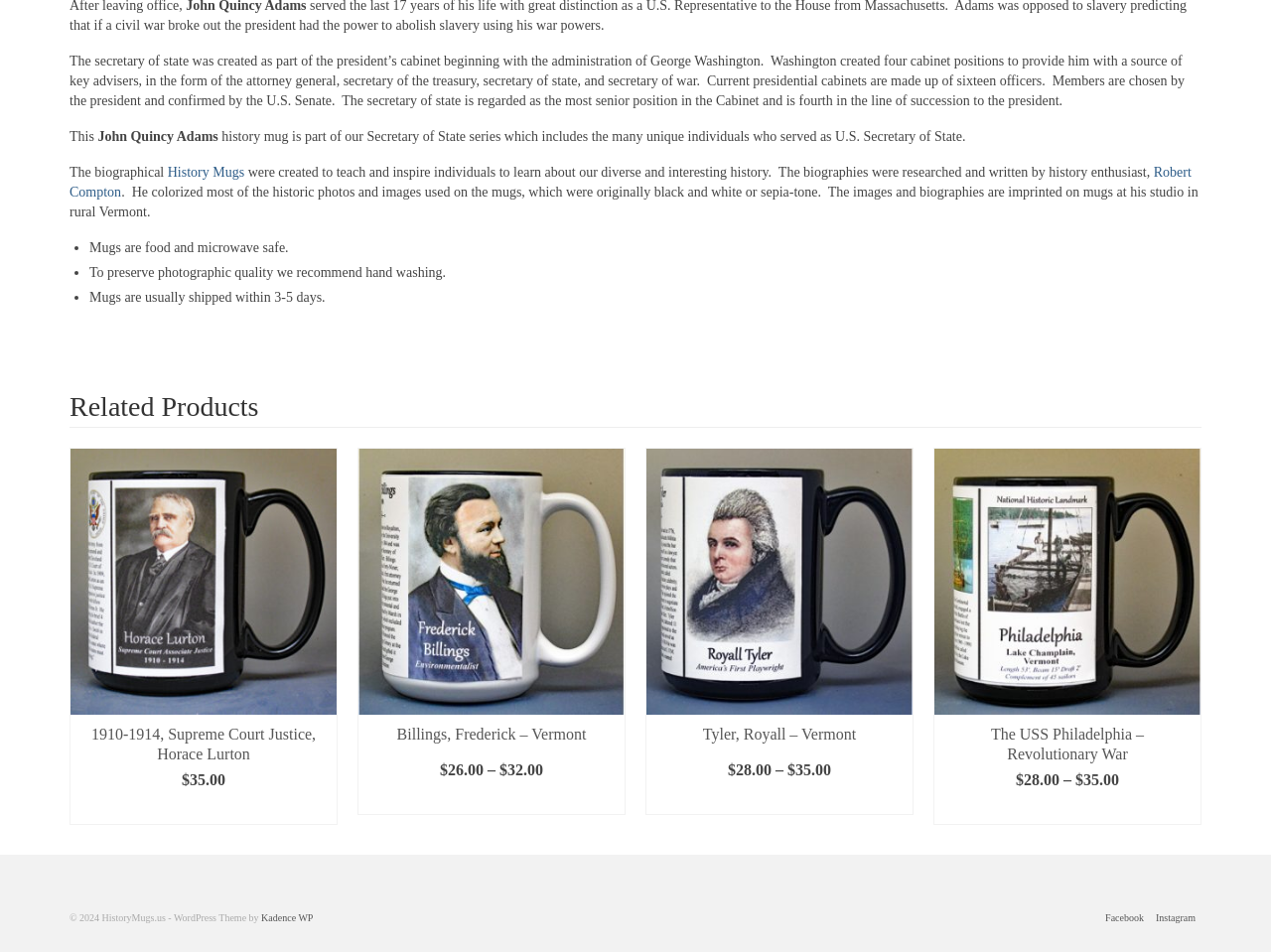Please determine the bounding box coordinates of the element's region to click for the following instruction: "Click on the 'Previous' button".

[0.055, 0.63, 0.082, 0.708]